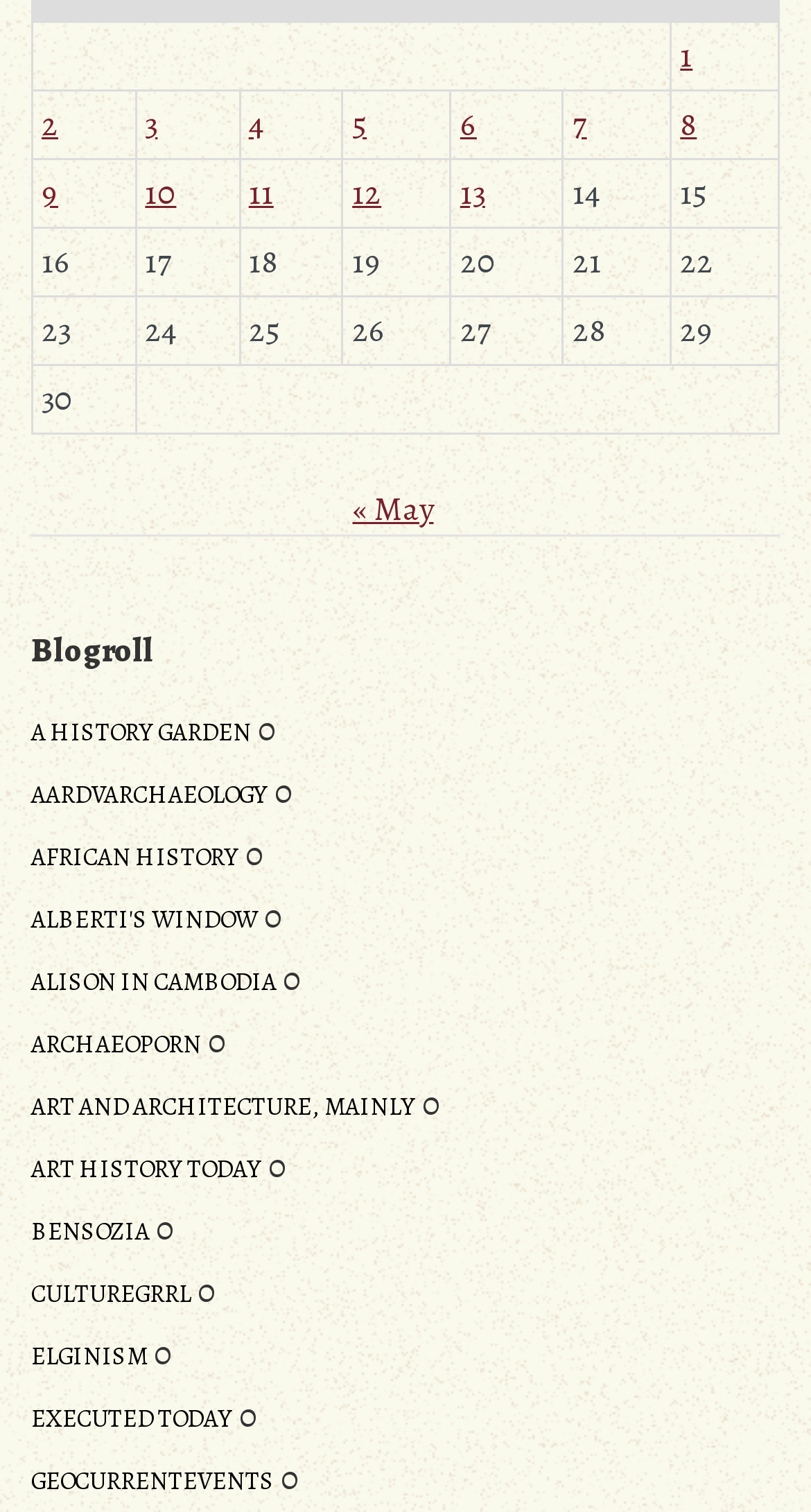How many links are in the Blogroll section?
Provide a one-word or short-phrase answer based on the image.

15